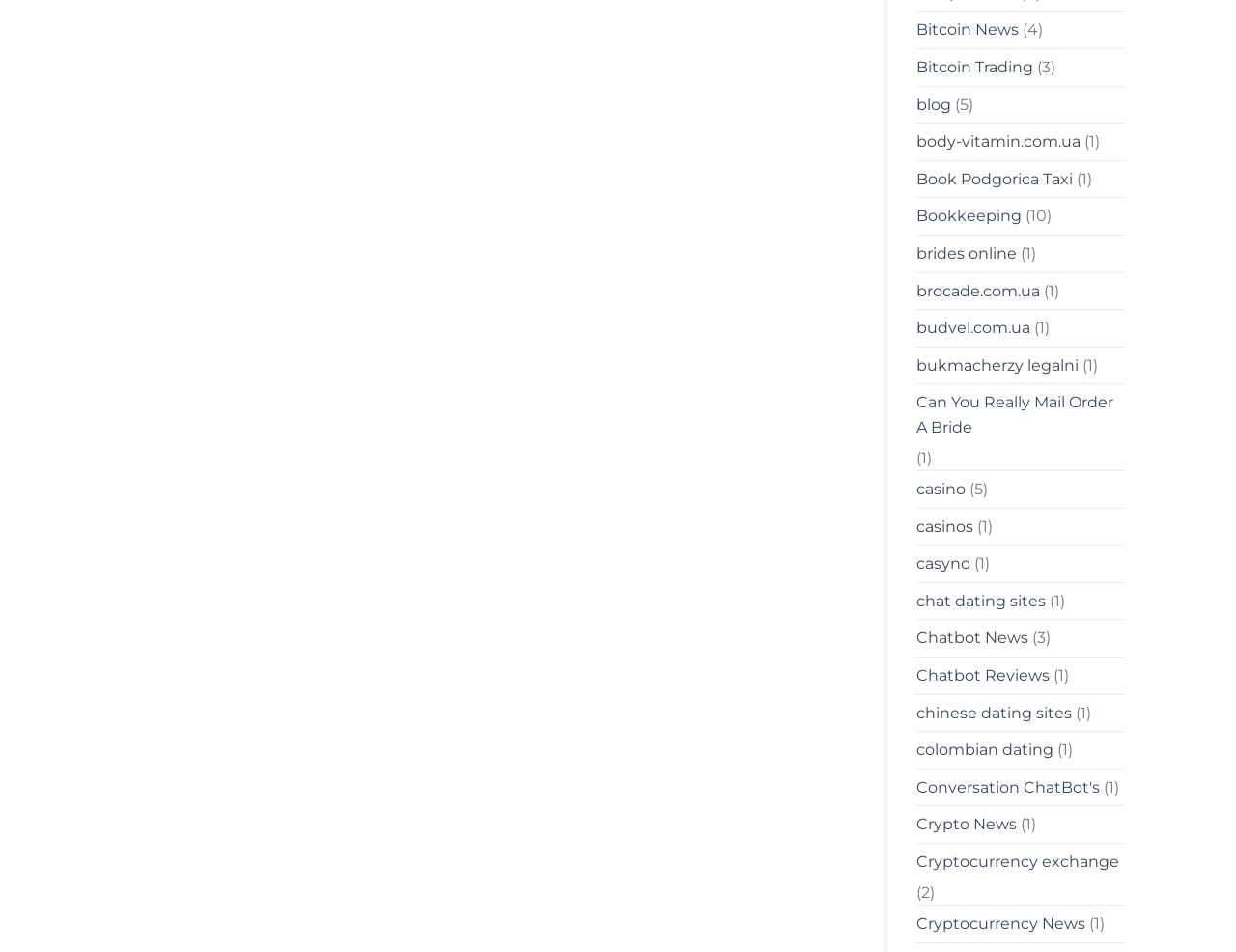Answer with a single word or phrase: 
What is the text next to the 'blog' link?

(5)